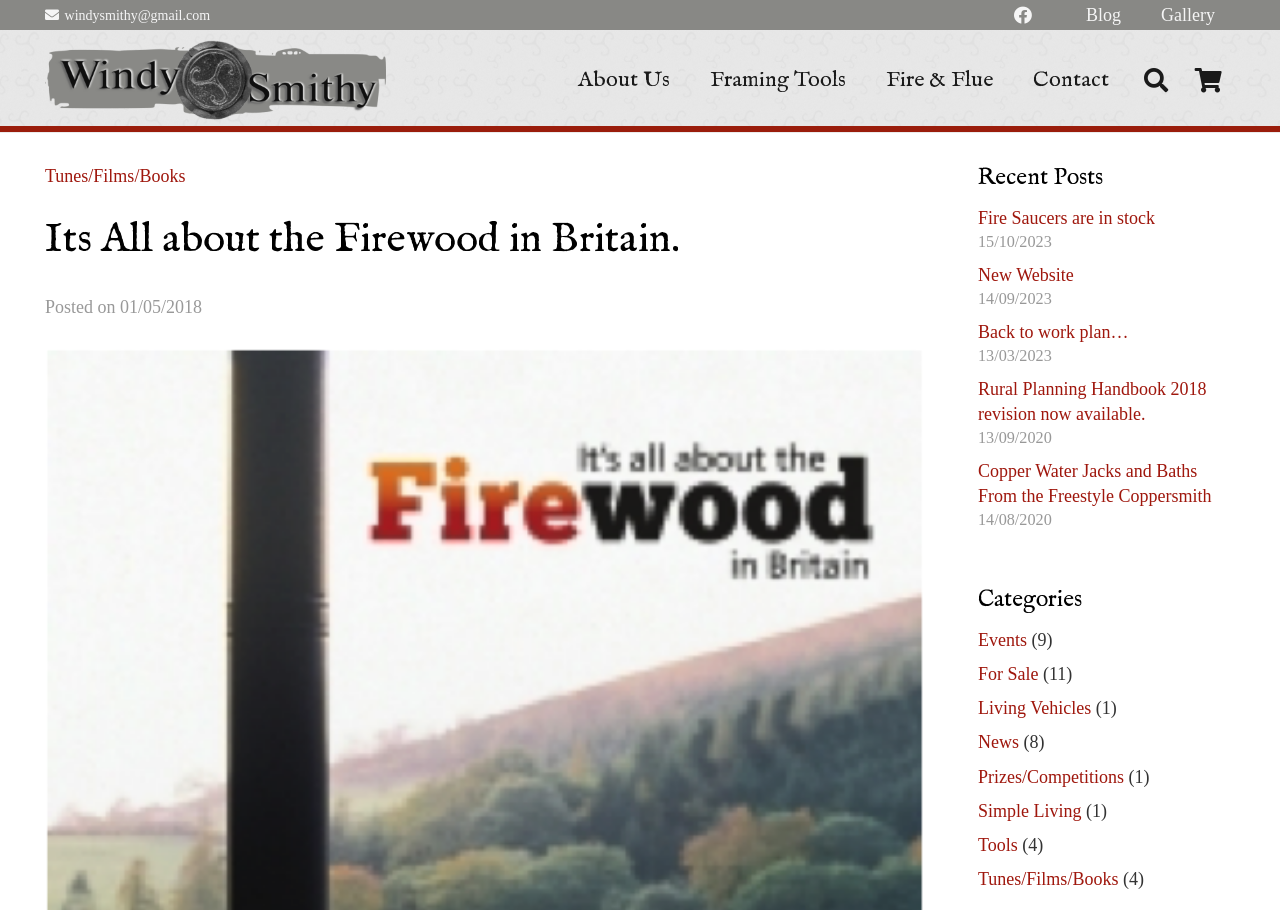Indicate the bounding box coordinates of the clickable region to achieve the following instruction: "View the gallery."

[0.891, 0.0, 0.965, 0.033]